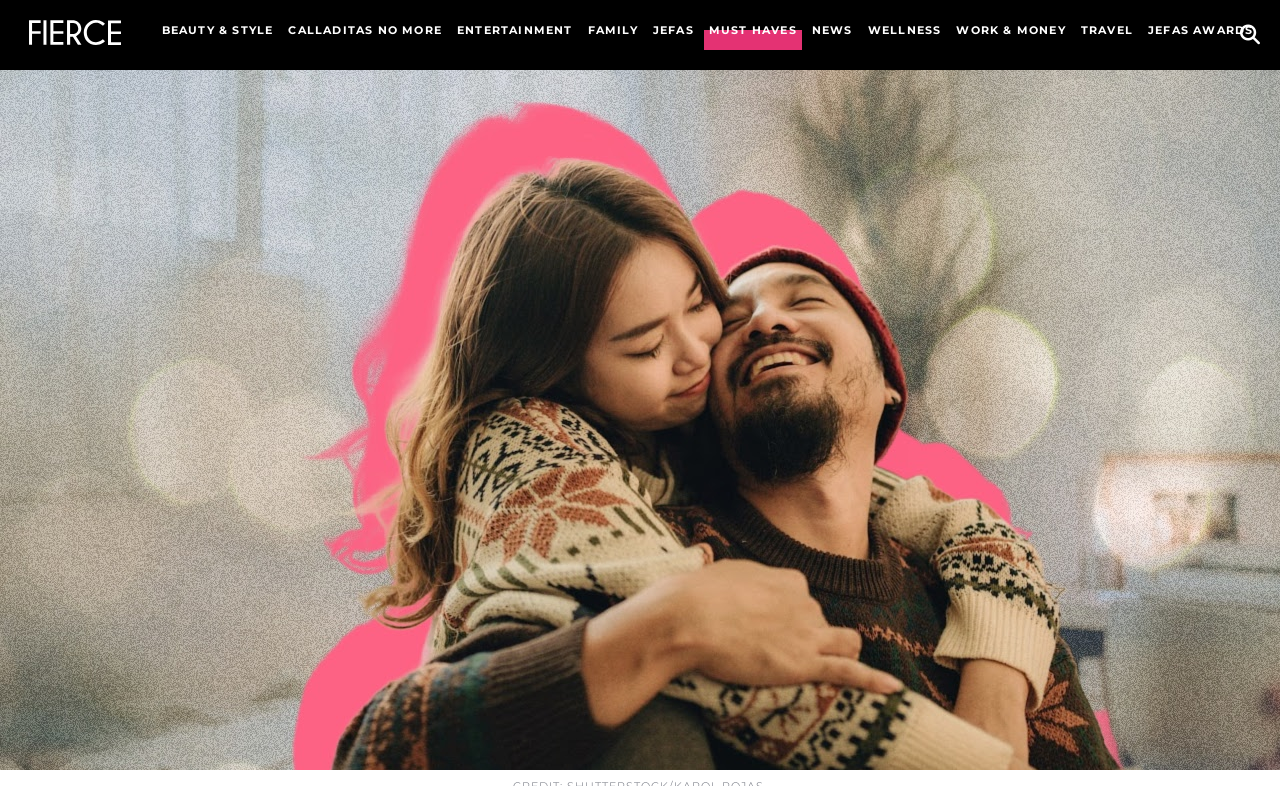Locate the bounding box coordinates of the element I should click to achieve the following instruction: "check out ENTERTAINMENT news".

[0.357, 0.029, 0.447, 0.047]